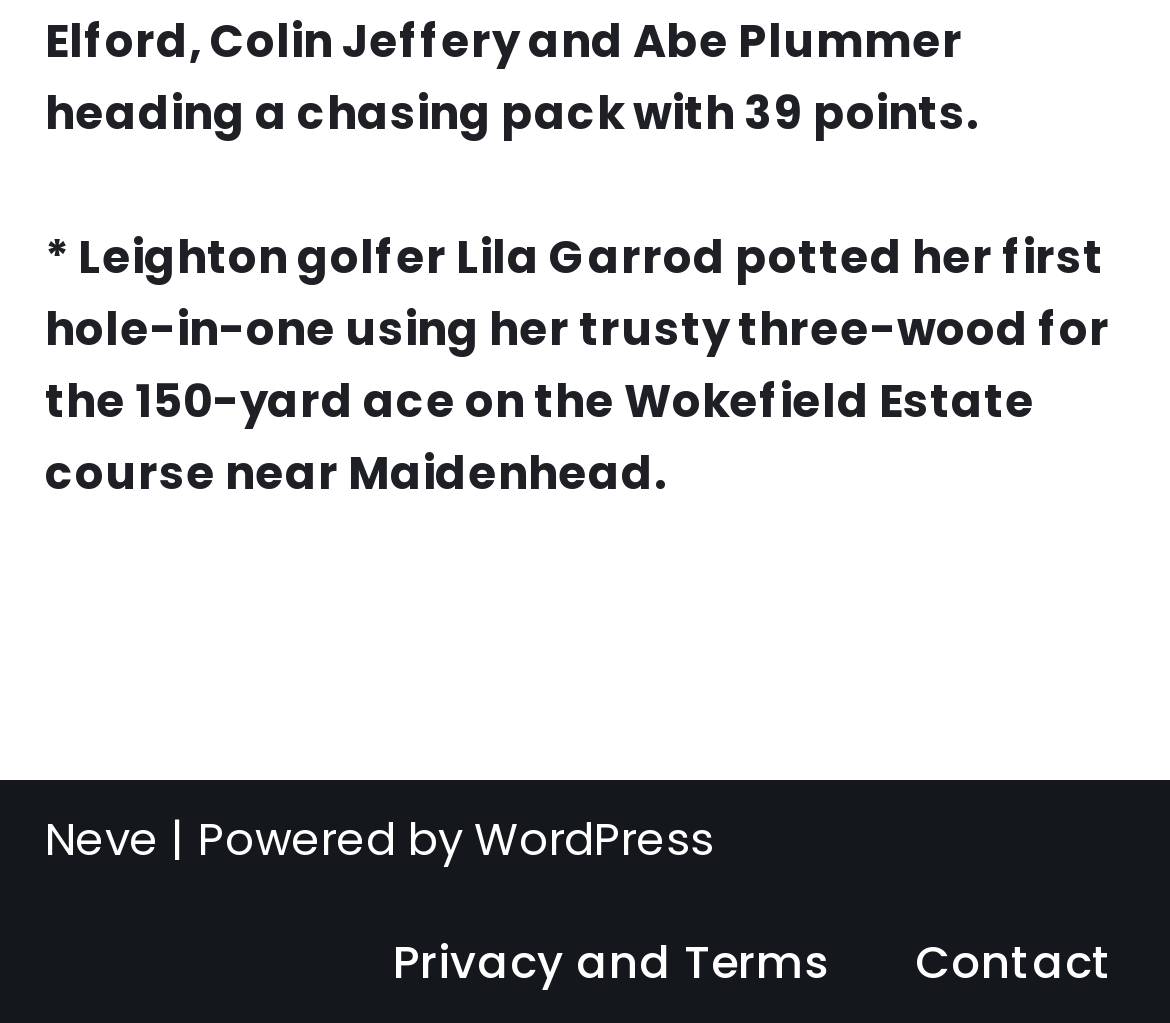What platform is the website powered by?
Using the image, answer in one word or phrase.

WordPress